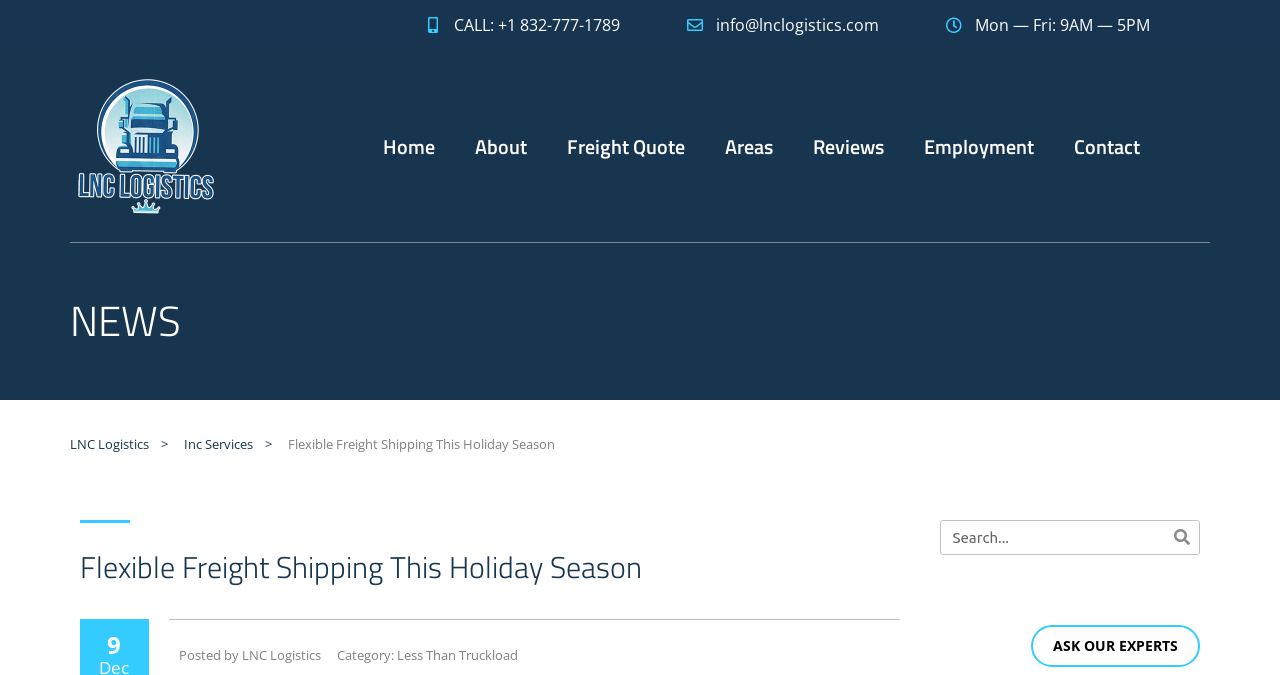Determine the bounding box coordinates for the UI element matching this description: "parent_node: Search name="s" placeholder="Search..."".

[0.735, 0.771, 0.909, 0.82]